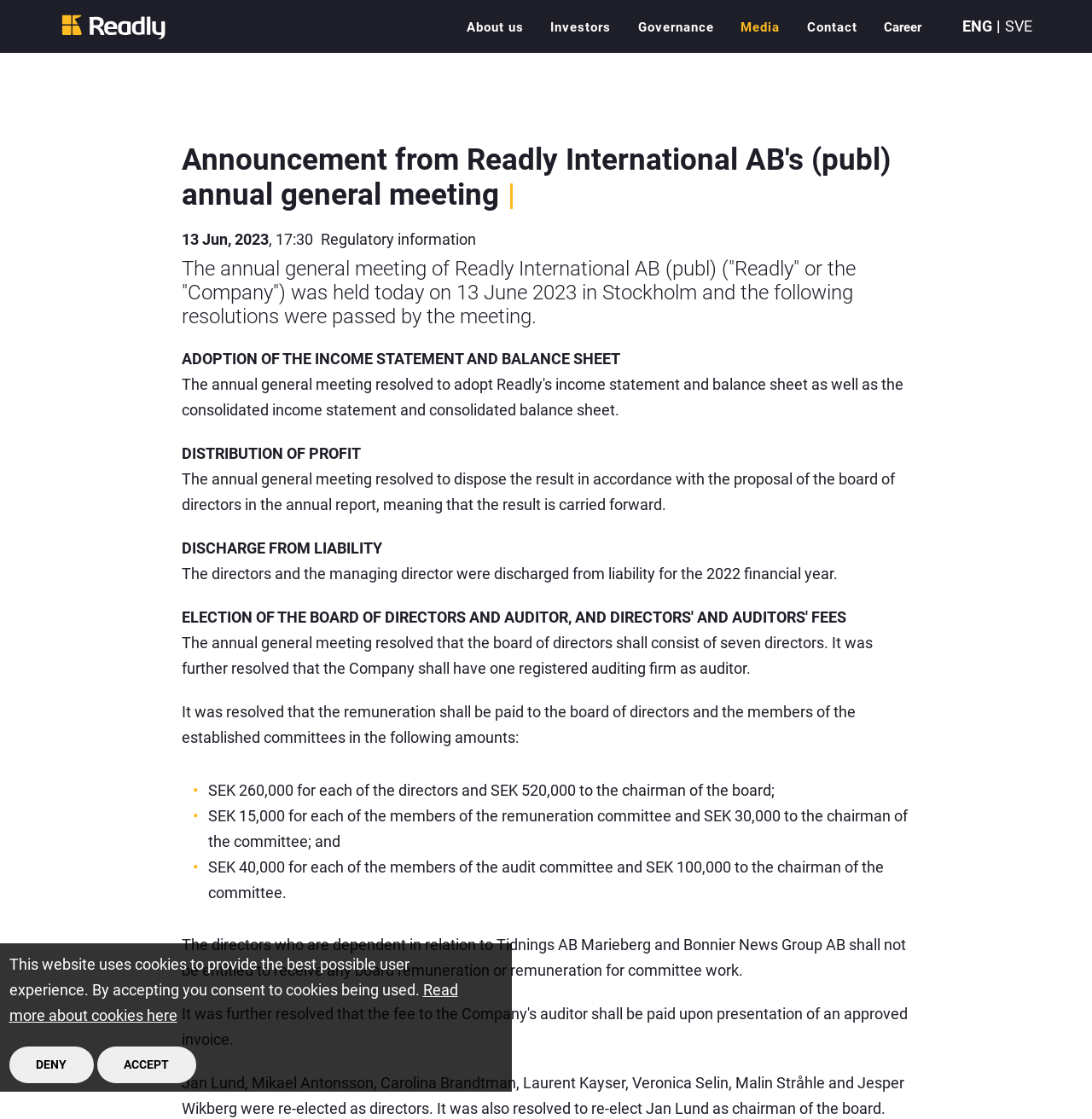Analyze the image and deliver a detailed answer to the question: How many committees are mentioned?

I found the number of committees mentioned by reading the text at [0.166, 0.628, 0.783, 0.667], which mentions the remuneration committee, audit committee, and another committee.